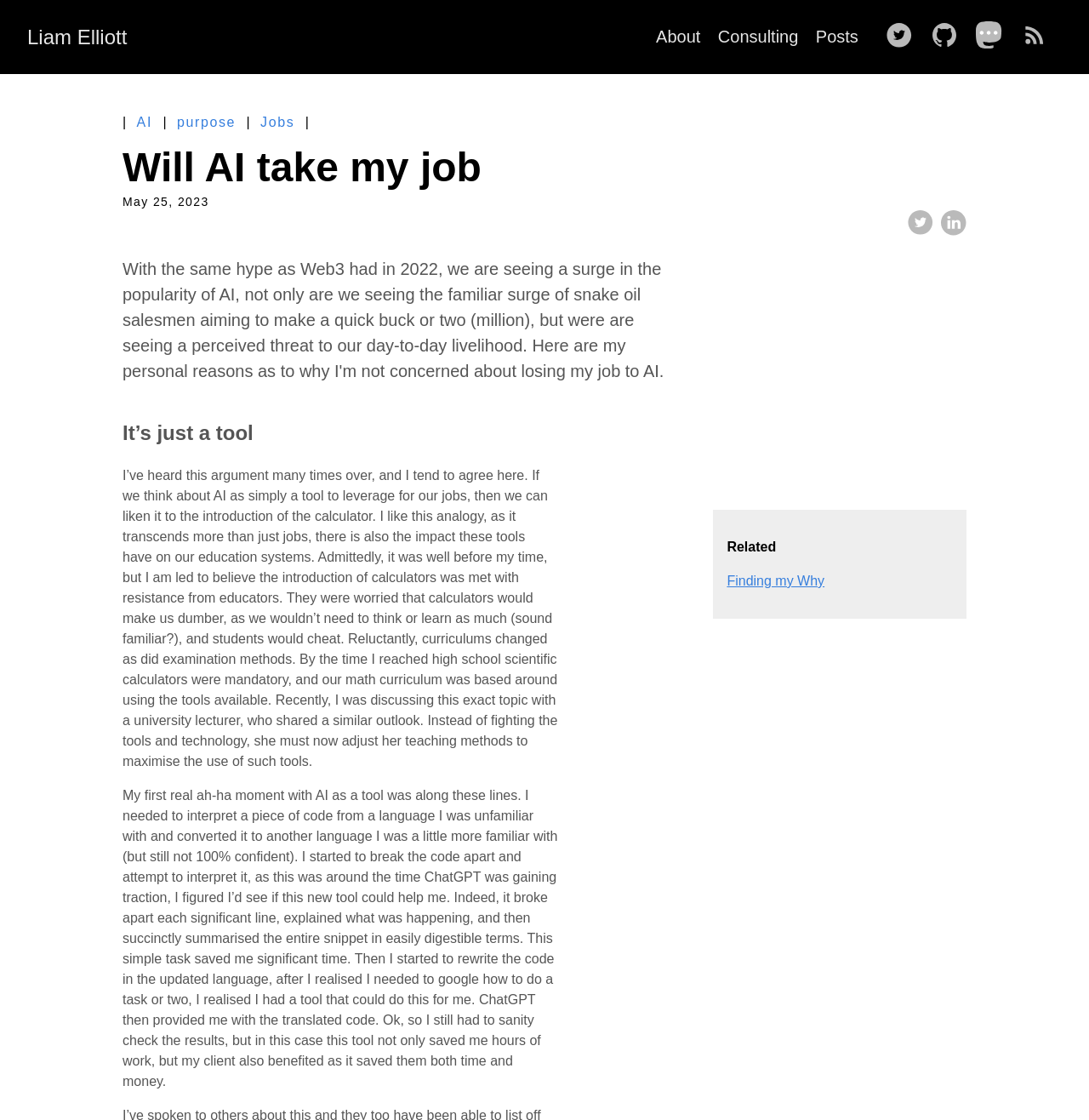Respond to the question below with a single word or phrase:
How many social media platforms can you follow the author on?

4